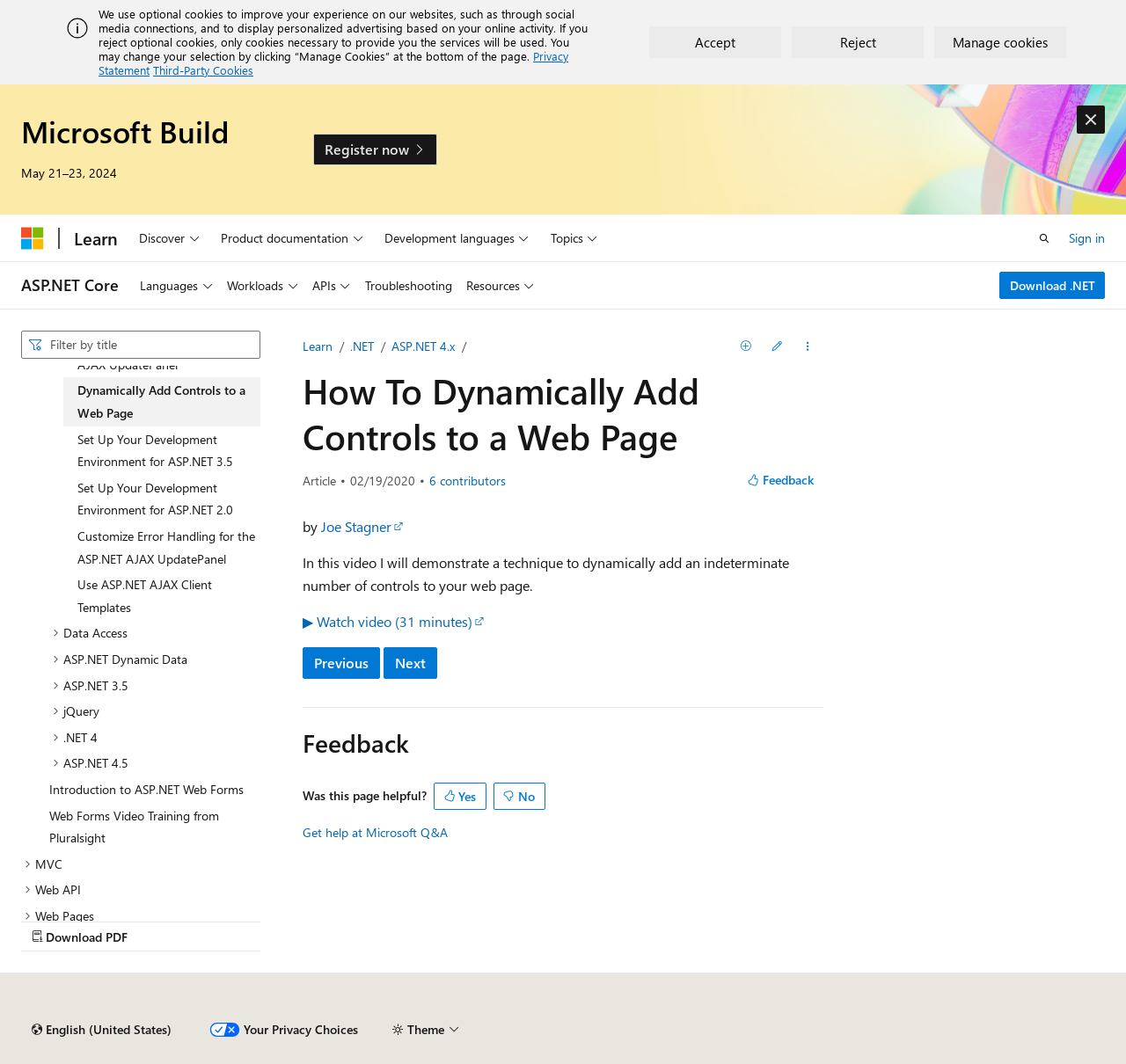Using the image as a reference, answer the following question in as much detail as possible:
What is the topic of the article on the webpage?

I found the answer by looking at the heading element with the text 'How To Dynamically Add Controls to a Web Page' which suggests that it is the topic of the article.